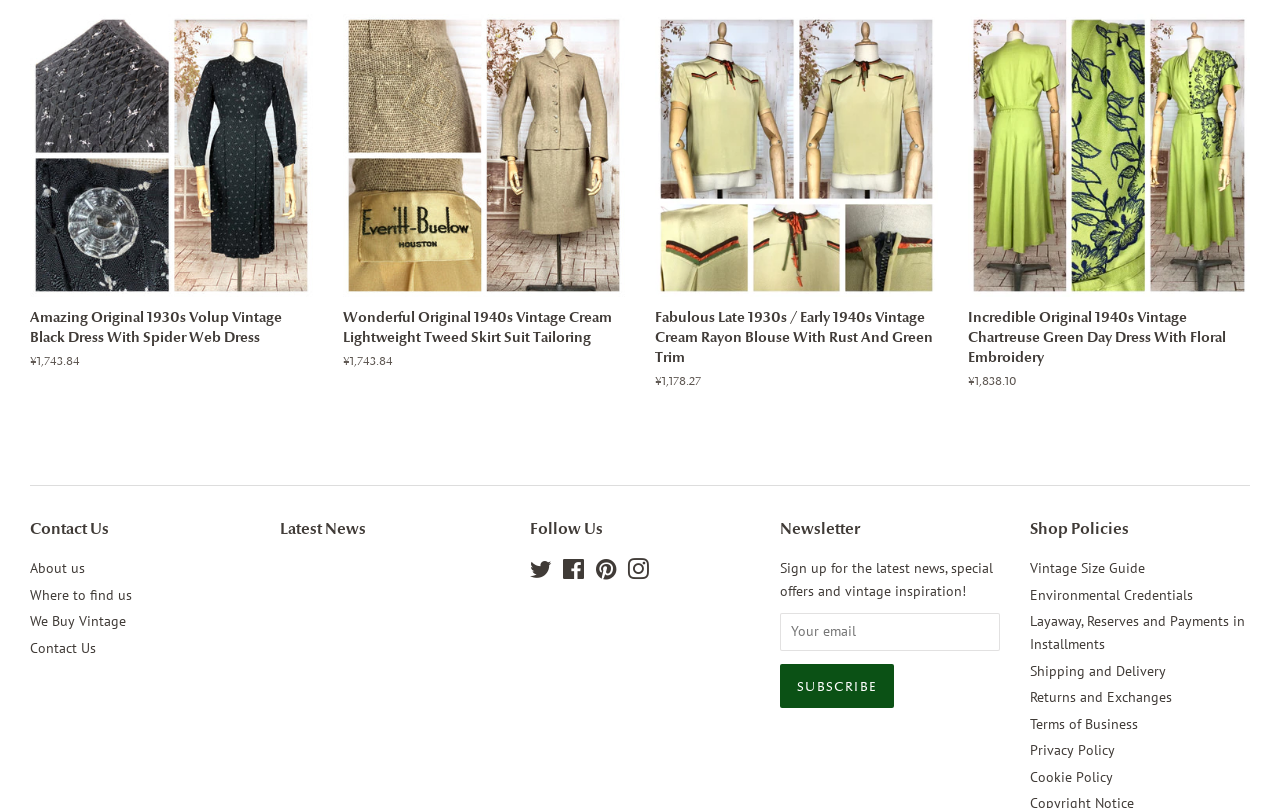Please provide a brief answer to the following inquiry using a single word or phrase:
How many social media platforms are linked on the webpage?

4